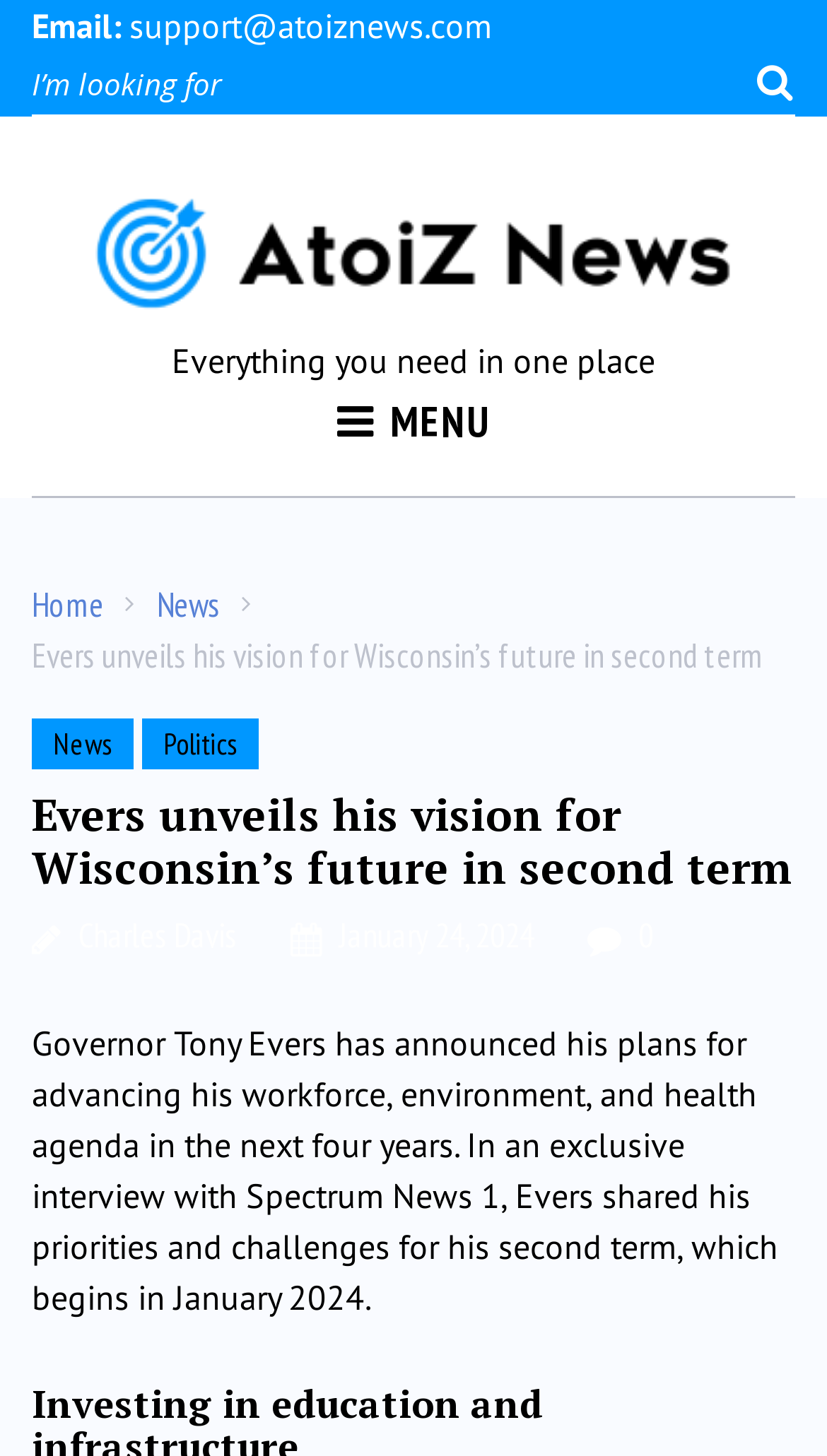Please identify the bounding box coordinates of the clickable element to fulfill the following instruction: "Go to AtoiZ News homepage". The coordinates should be four float numbers between 0 and 1, i.e., [left, top, right, bottom].

[0.115, 0.167, 0.885, 0.221]